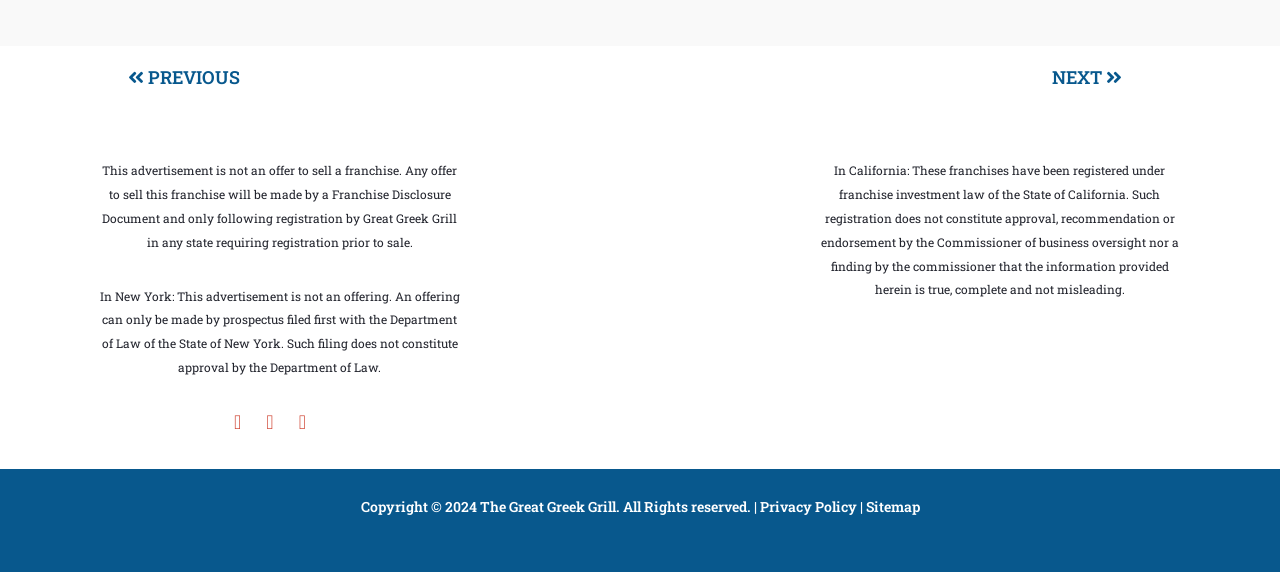Locate the bounding box coordinates of the element I should click to achieve the following instruction: "Click the 'LAWS, STATUTES & CODES' link".

None